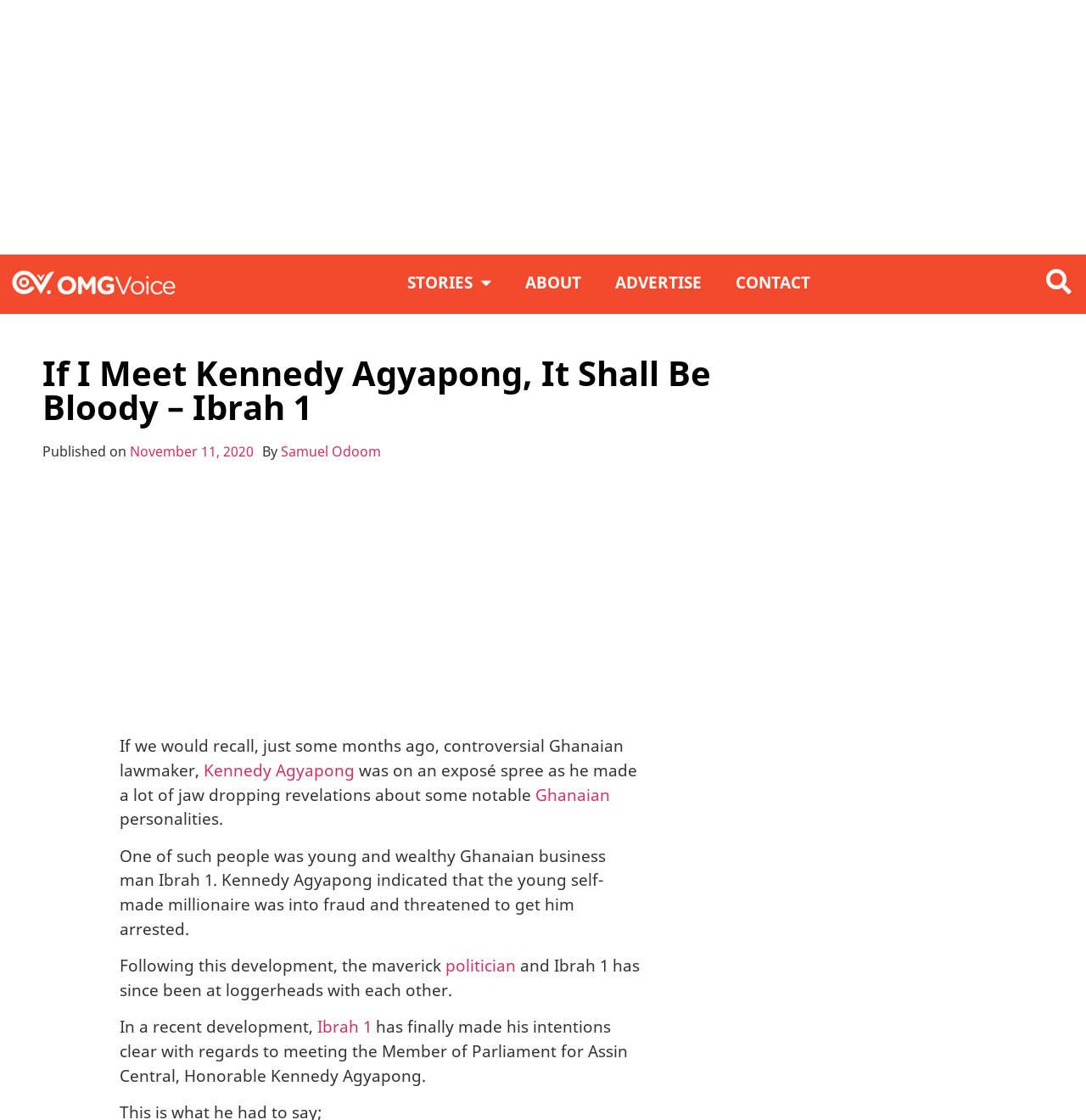What is the topic of the article?
From the details in the image, provide a complete and detailed answer to the question.

I inferred the topic of the article by reading the article content, specifically the sentences that describe the conflict between Ibrah 1 and Kennedy Agyapong, which suggests that the article is about their conflict.